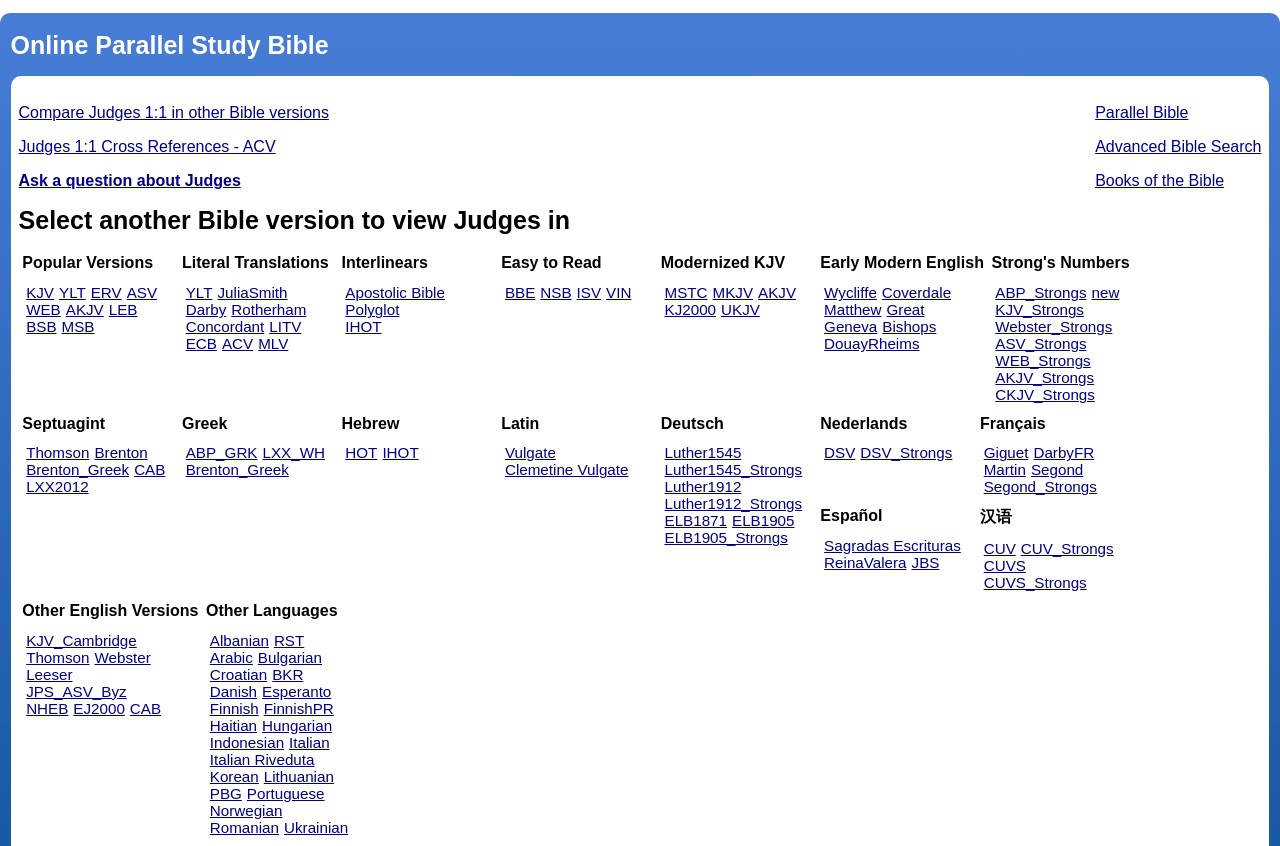Find the bounding box coordinates of the element you need to click on to perform this action: 'Click on the 'Ask a question about Judges' link'. The coordinates should be represented by four float values between 0 and 1, in the format [left, top, right, bottom].

[0.014, 0.203, 0.188, 0.223]